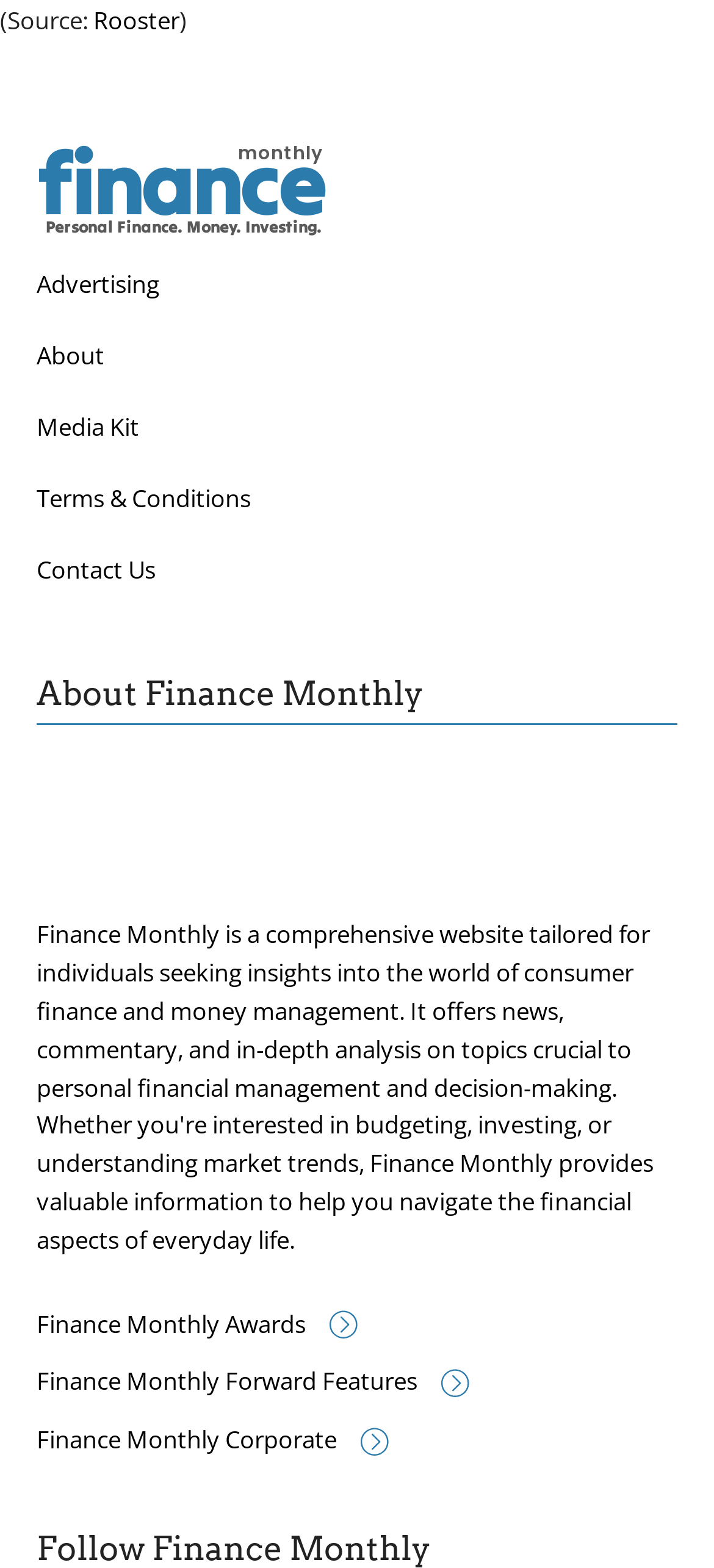What are the categories of awards?
Please use the visual content to give a single word or phrase answer.

None